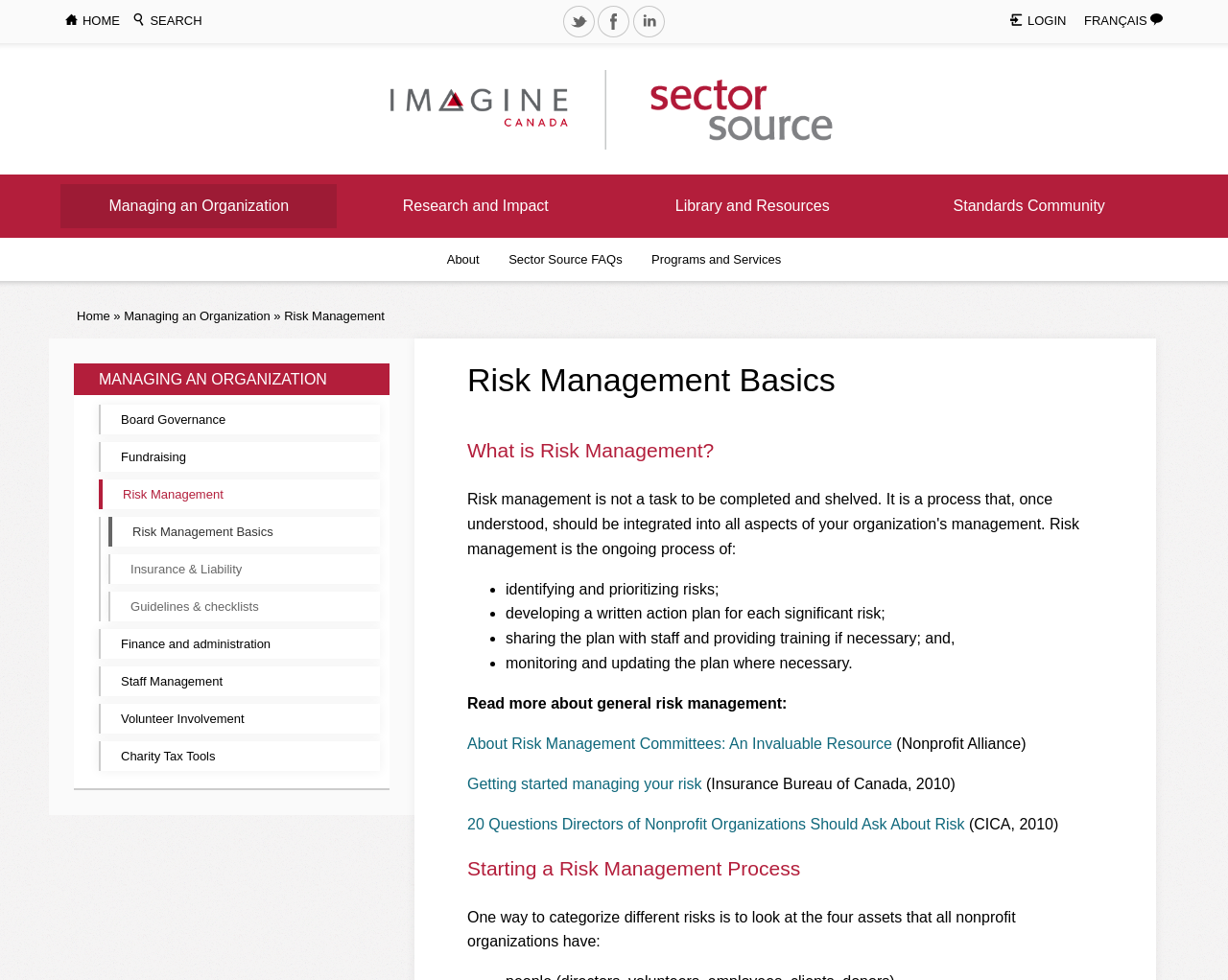Explain in detail what is displayed on the webpage.

This webpage is about Risk Management Basics, specifically providing information on what risk management is, its importance, and how to start a risk management process. 

At the top of the page, there are several links, including "Skip to main content", "HOME", "SEARCH", and social media links. Below these links, there is a heading "Imagine Canada" with an image and a link to the Imagine Canada website. 

On the left side of the page, there is a main menu with links to "Managing an Organization", "Research and Impact", "Library and Resources", and "Standards Community". Below the main menu, there is a "You are here" section, indicating the current page location, which is "Home" > "Managing an Organization" > "Risk Management". 

The main content of the page is divided into two sections. The first section, "MANAGING AN ORGANIZATION", has several links to subtopics, including "Board Governance", "Fundraising", "Risk Management", and others. 

The second section, "Risk Management Basics", provides detailed information on what risk management is, its importance, and how to start a risk management process. It begins with a heading "What is Risk Management?" followed by a list of bullet points explaining the process of risk management, including identifying and prioritizing risks, developing a written action plan, sharing the plan with staff, and monitoring and updating the plan. 

Below the list, there are several links to additional resources on risk management, including articles and guides from other organizations. The page also has a section "Starting a Risk Management Process", which provides information on categorizing different risks and how to begin the process.